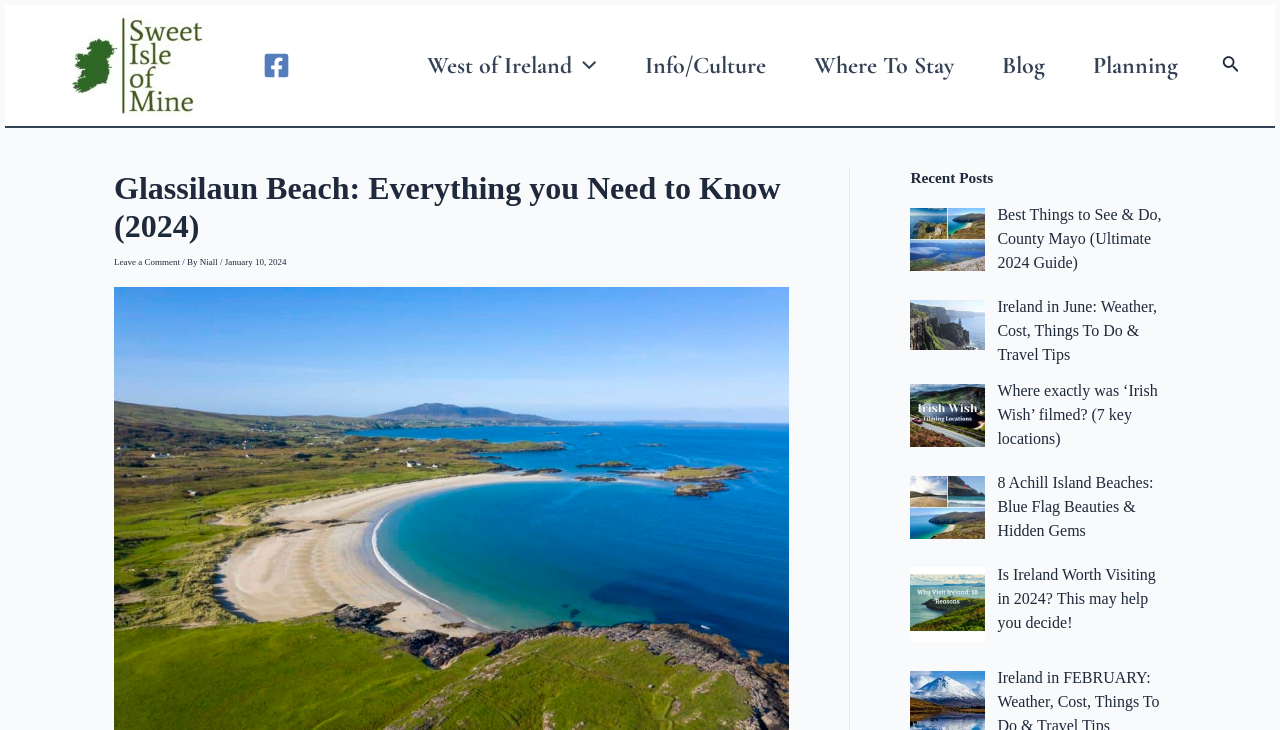Could you find the bounding box coordinates of the clickable area to complete this instruction: "Click on the 'Sweet Isle of Mine' link"?

[0.031, 0.082, 0.183, 0.095]